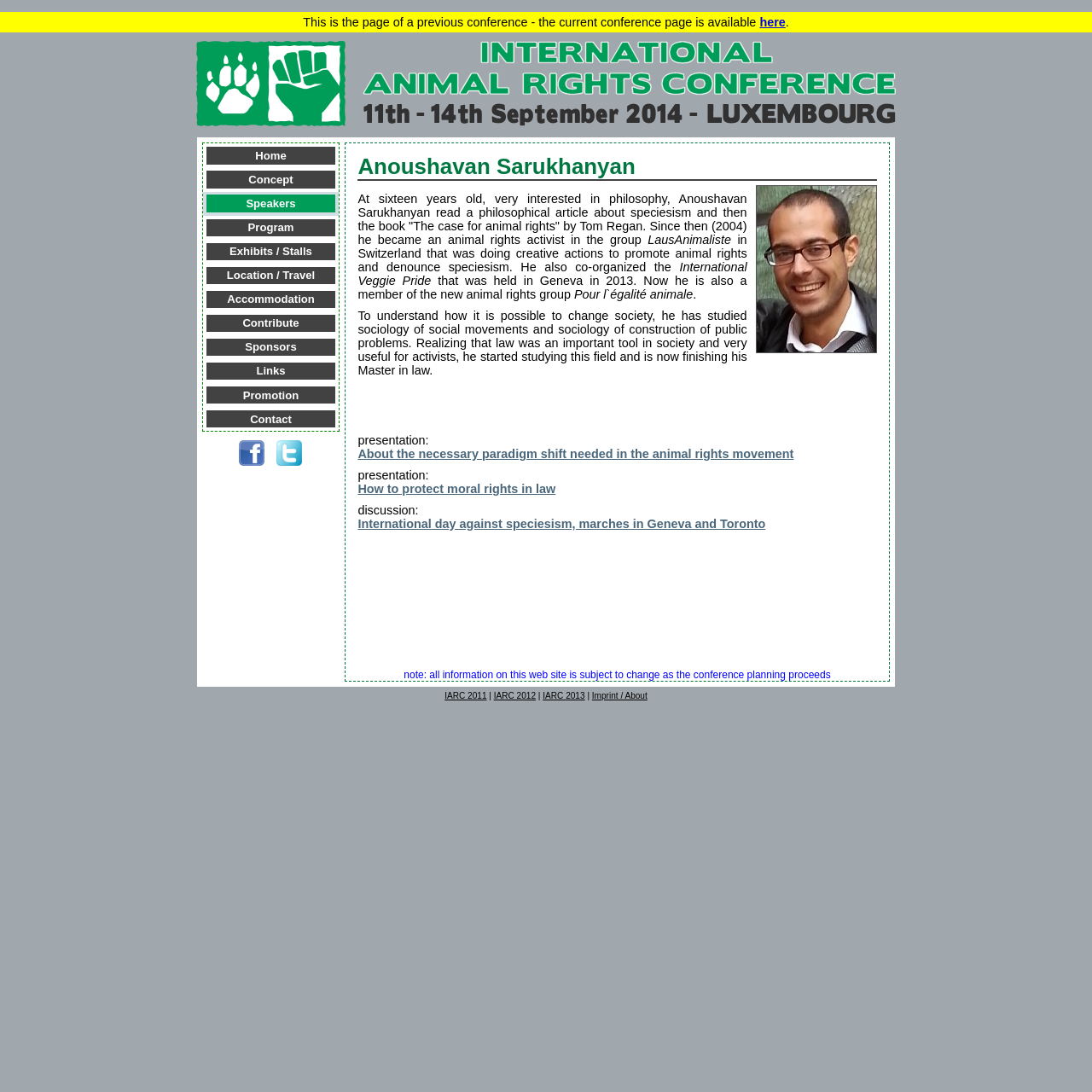Based on the element description: "Imprint / About", identify the bounding box coordinates for this UI element. The coordinates must be four float numbers between 0 and 1, listed as [left, top, right, bottom].

[0.542, 0.633, 0.593, 0.641]